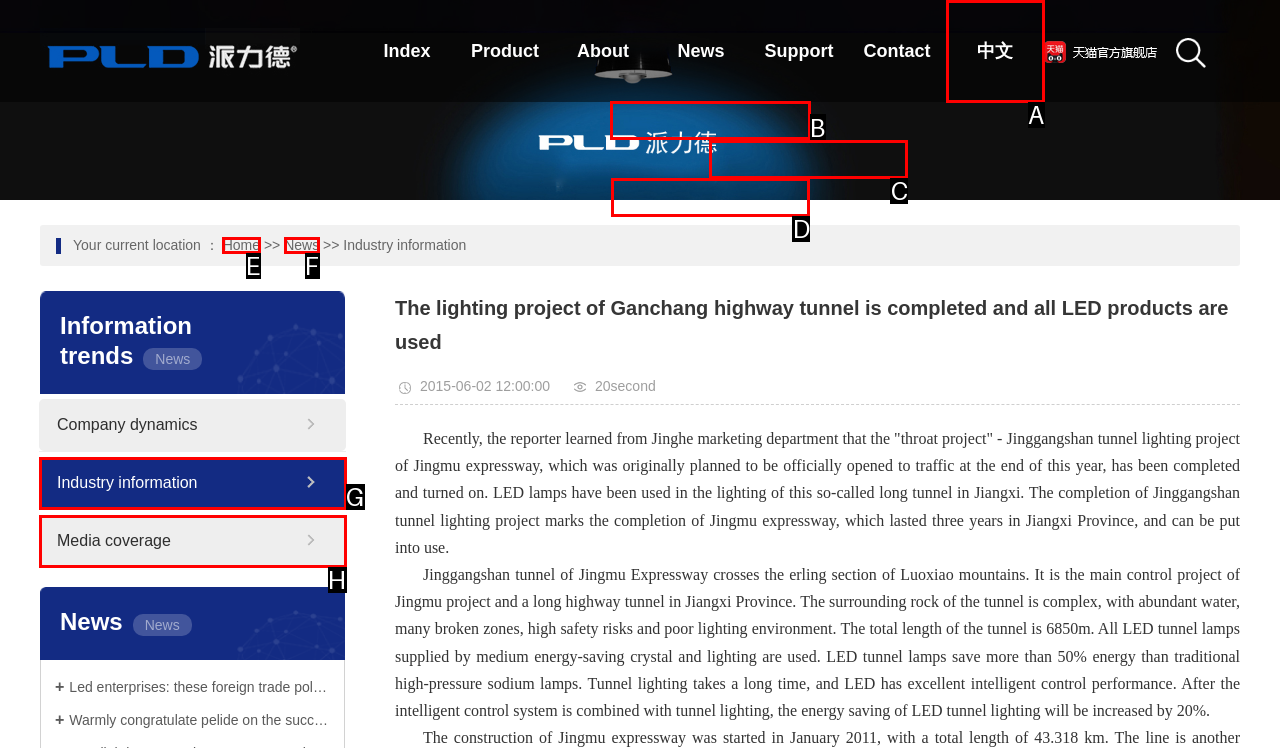Determine the HTML element to be clicked to complete the task: View the 'Company dynamics' news. Answer by giving the letter of the selected option.

B